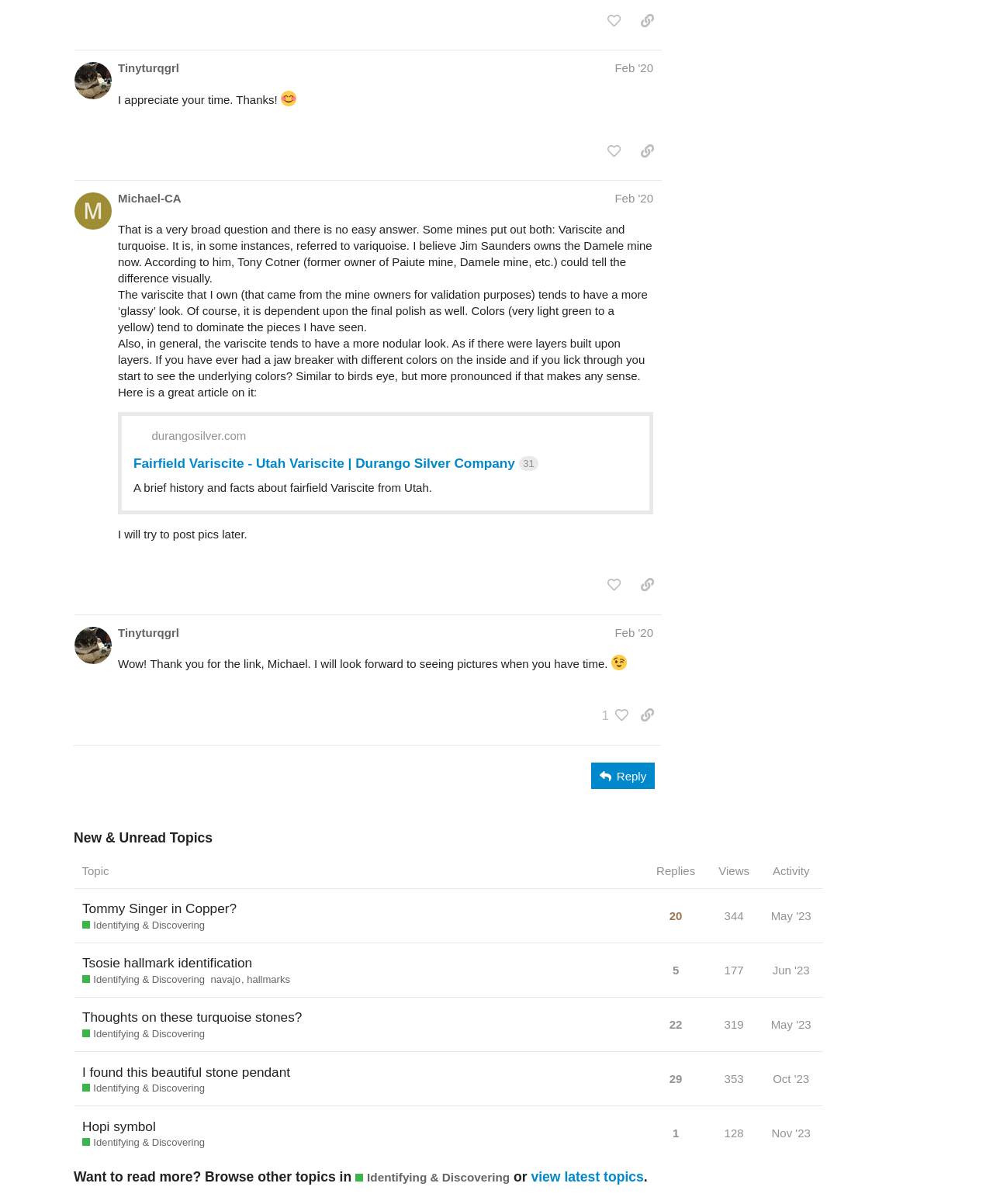Bounding box coordinates are to be given in the format (top-left x, top-left y, bottom-right x, bottom-right y). All values must be floating point numbers between 0 and 1. Provide the bounding box coordinate for the UI element described as: Michael-CA

[0.119, 0.158, 0.183, 0.171]